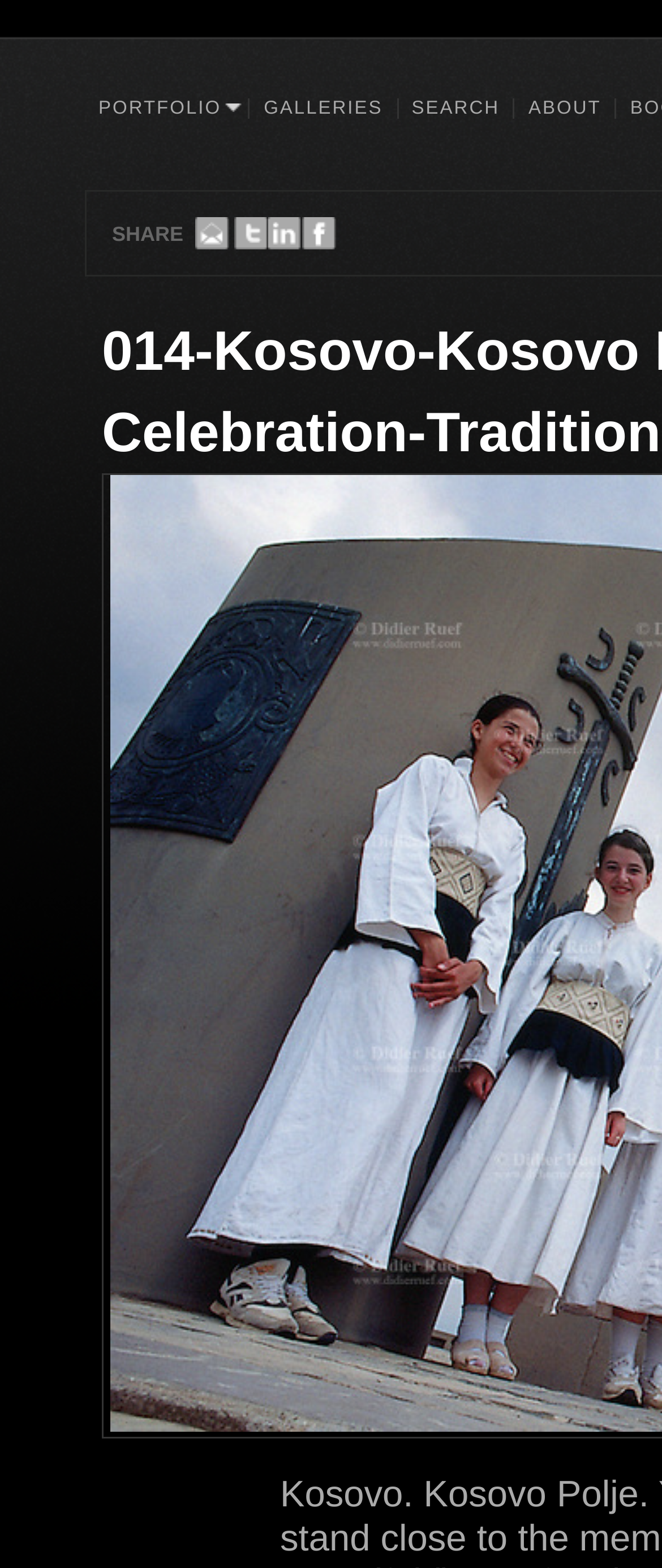Please provide a one-word or short phrase answer to the question:
How many social media icons are there?

4